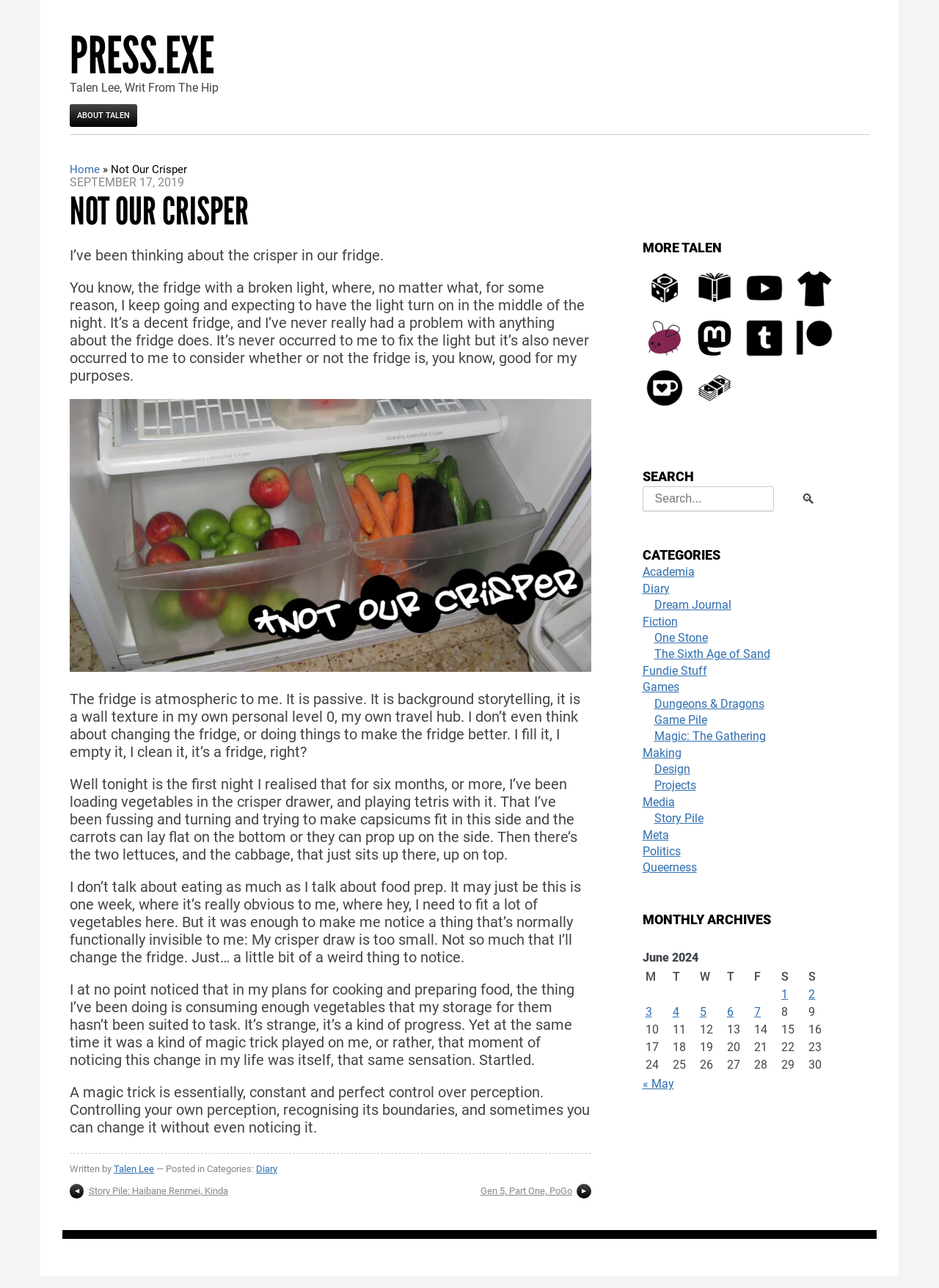Find the bounding box coordinates of the element's region that should be clicked in order to follow the given instruction: "Read the article 'NOT OUR CRISPER'". The coordinates should consist of four float numbers between 0 and 1, i.e., [left, top, right, bottom].

[0.074, 0.147, 0.629, 0.186]